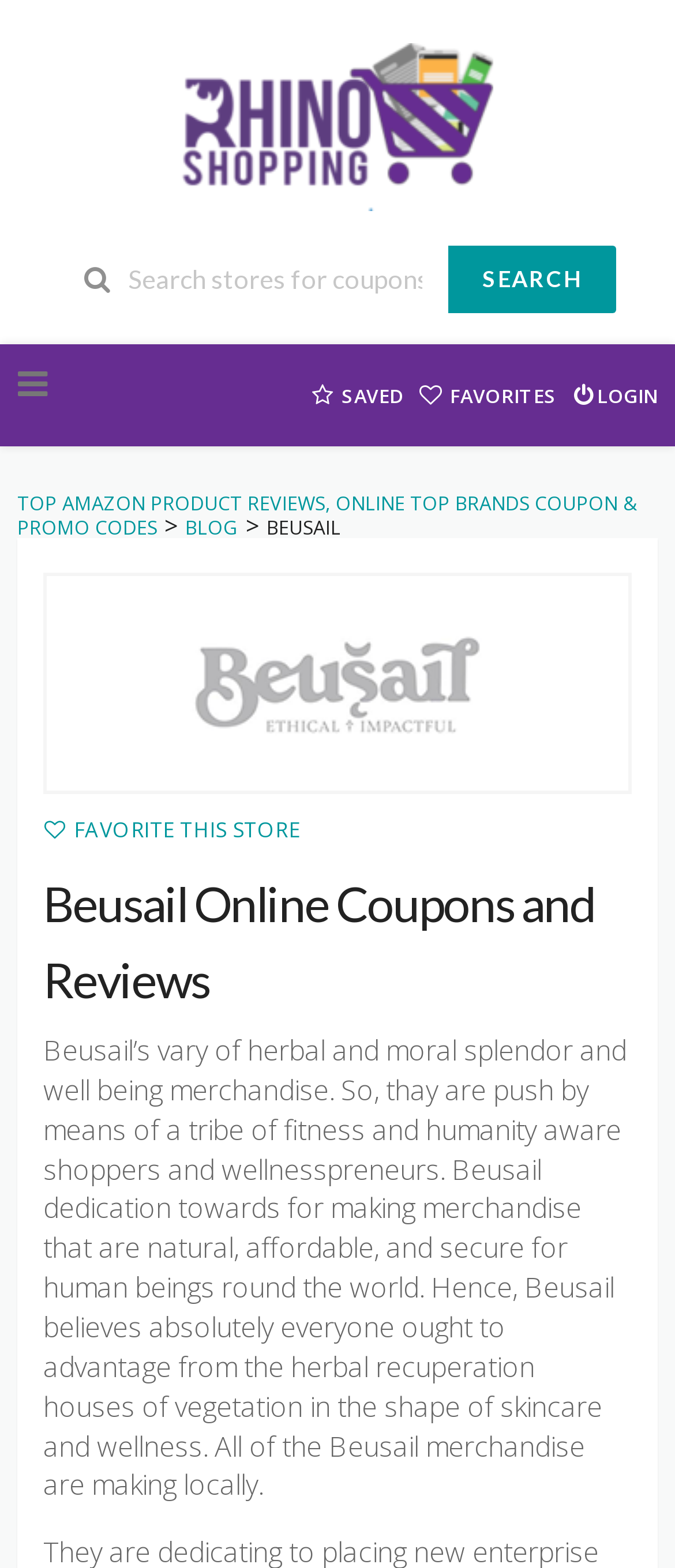Extract the primary heading text from the webpage.

Beusail Online Coupons and Reviews